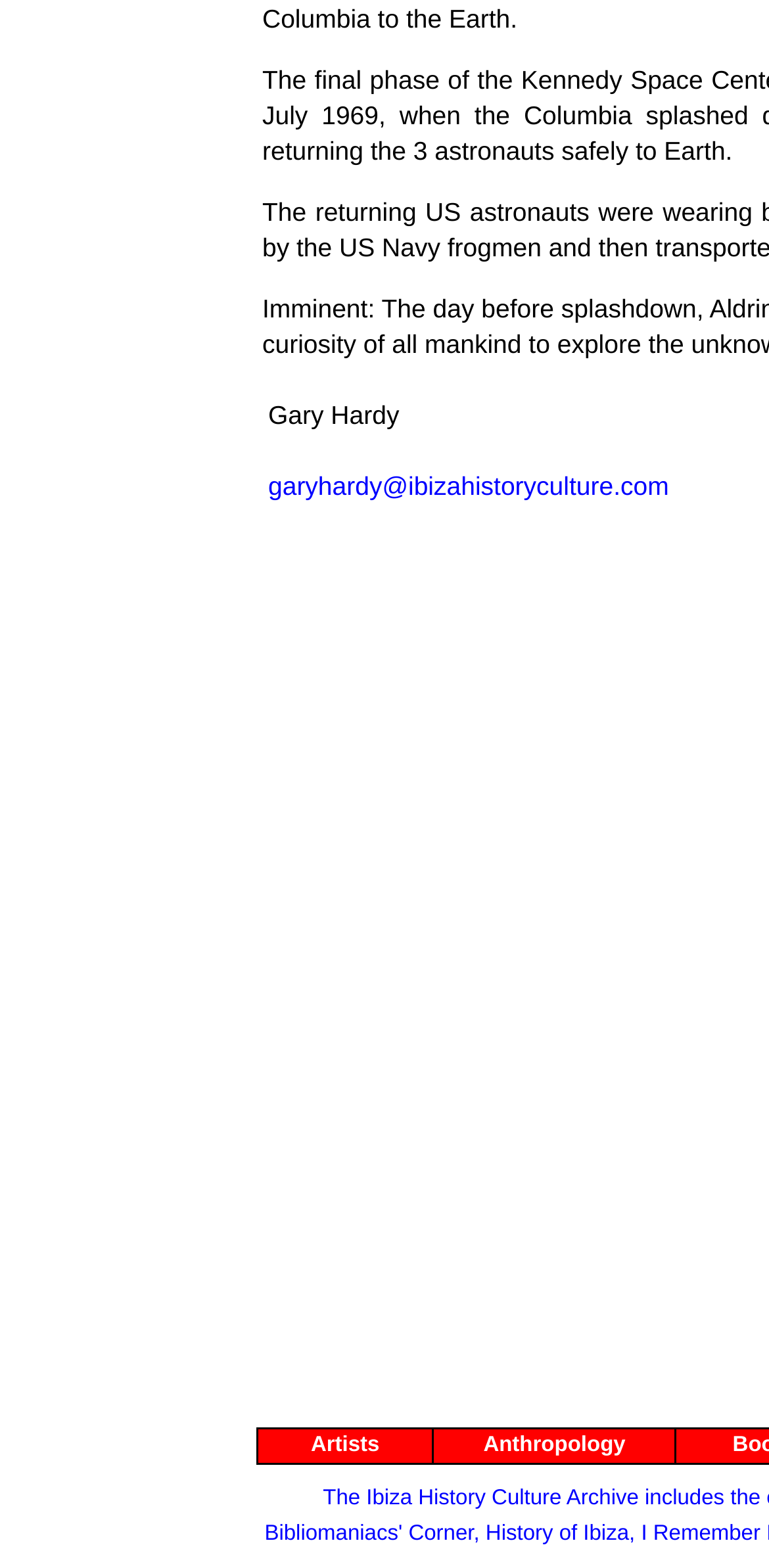Find the bounding box coordinates for the HTML element described in this sentence: "Anthropology". Provide the coordinates as four float numbers between 0 and 1, in the format [left, top, right, bottom].

[0.629, 0.91, 0.813, 0.929]